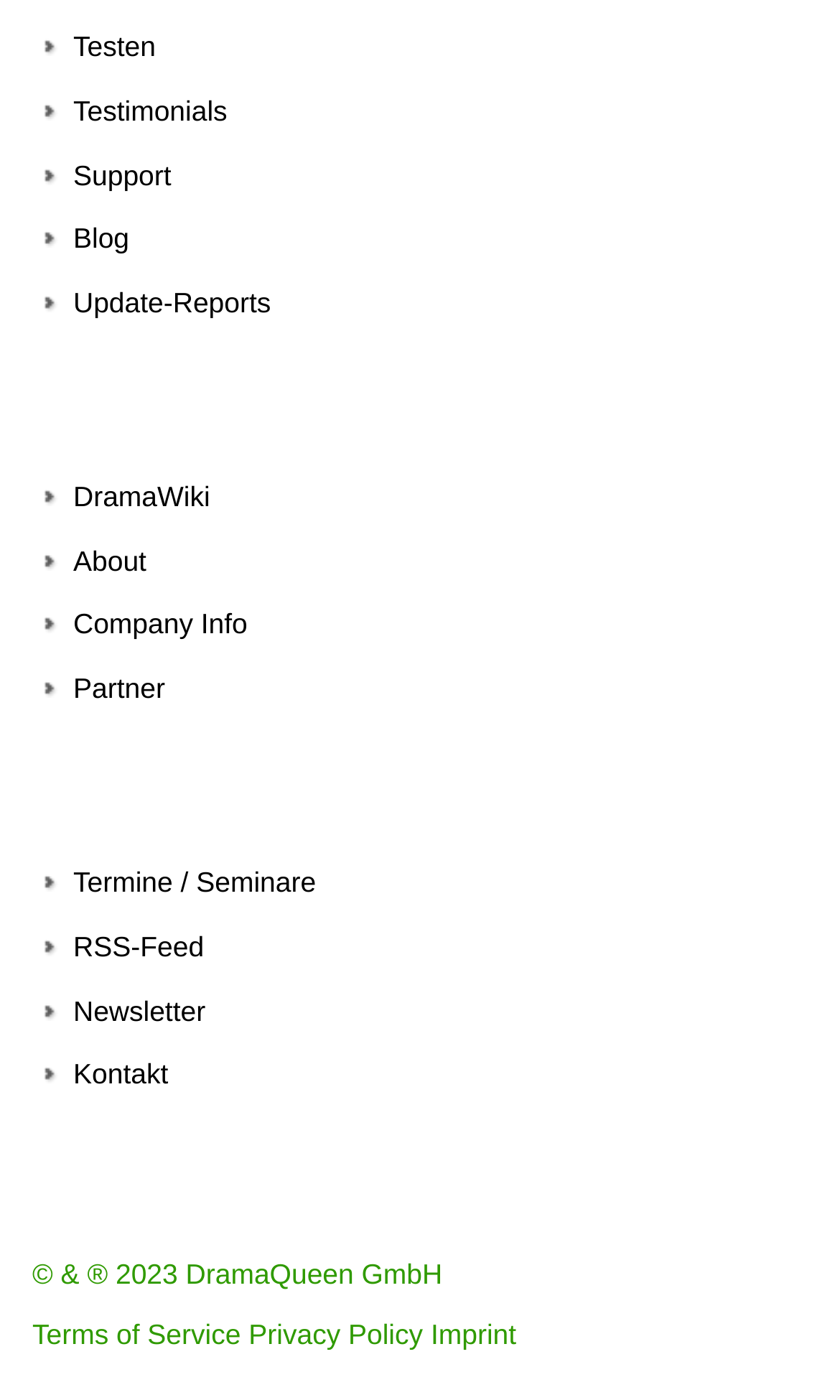Pinpoint the bounding box coordinates for the area that should be clicked to perform the following instruction: "Visit the Blog".

[0.087, 0.159, 0.154, 0.182]